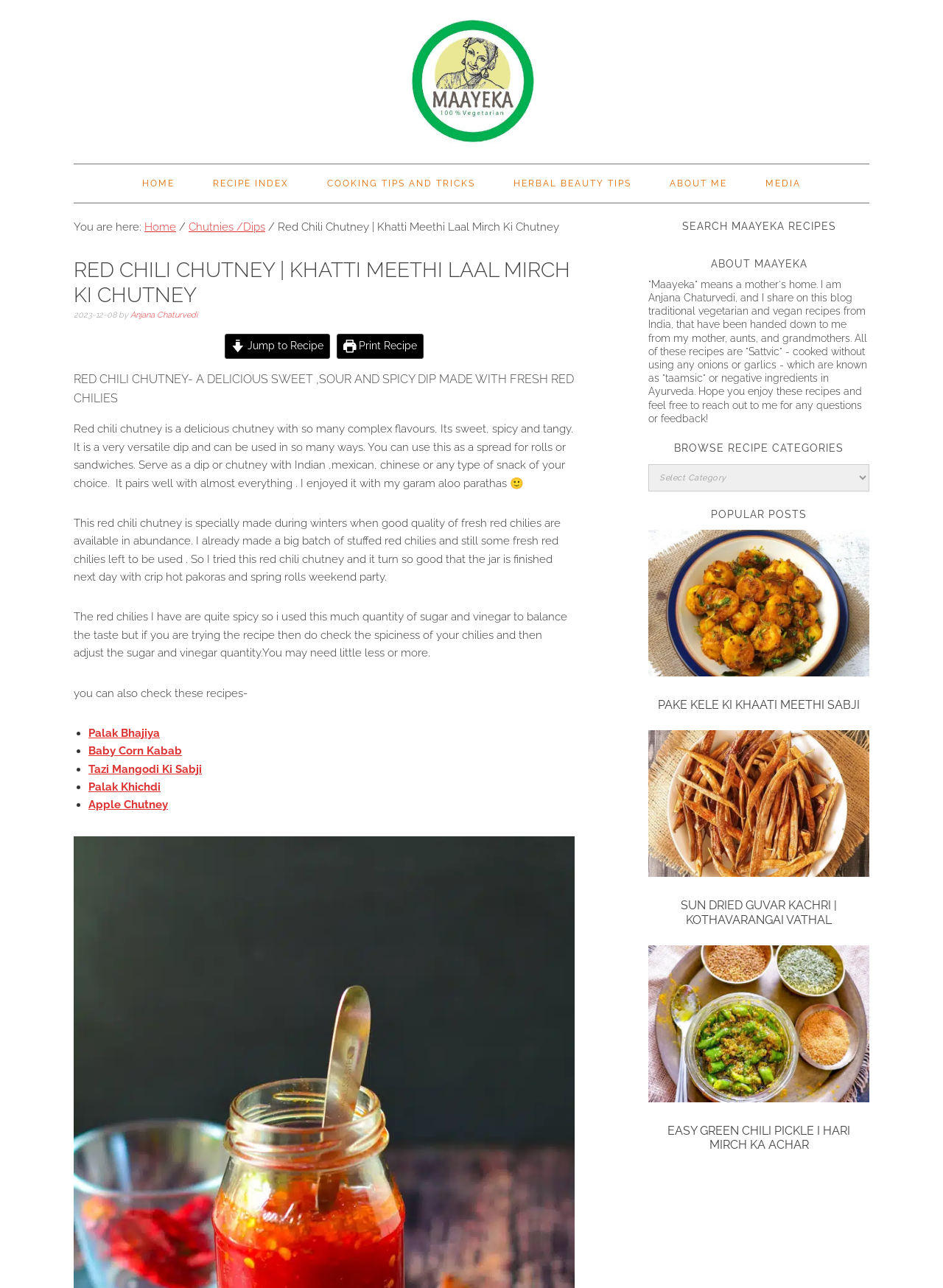Provide a brief response to the question below using a single word or phrase: 
How many related recipes are listed?

5